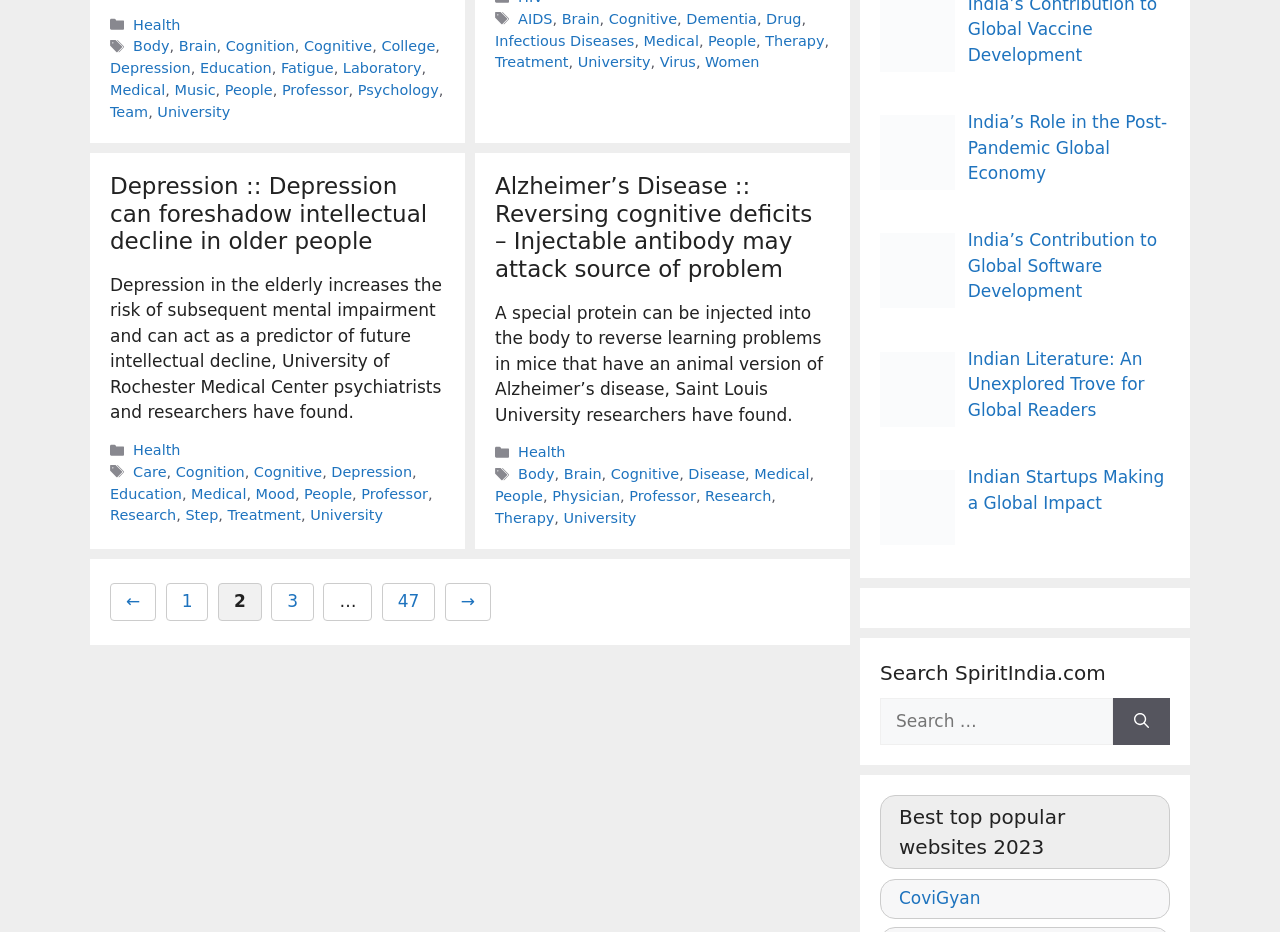Please find the bounding box coordinates of the element's region to be clicked to carry out this instruction: "Click on the 'Body' tag".

[0.405, 0.5, 0.433, 0.517]